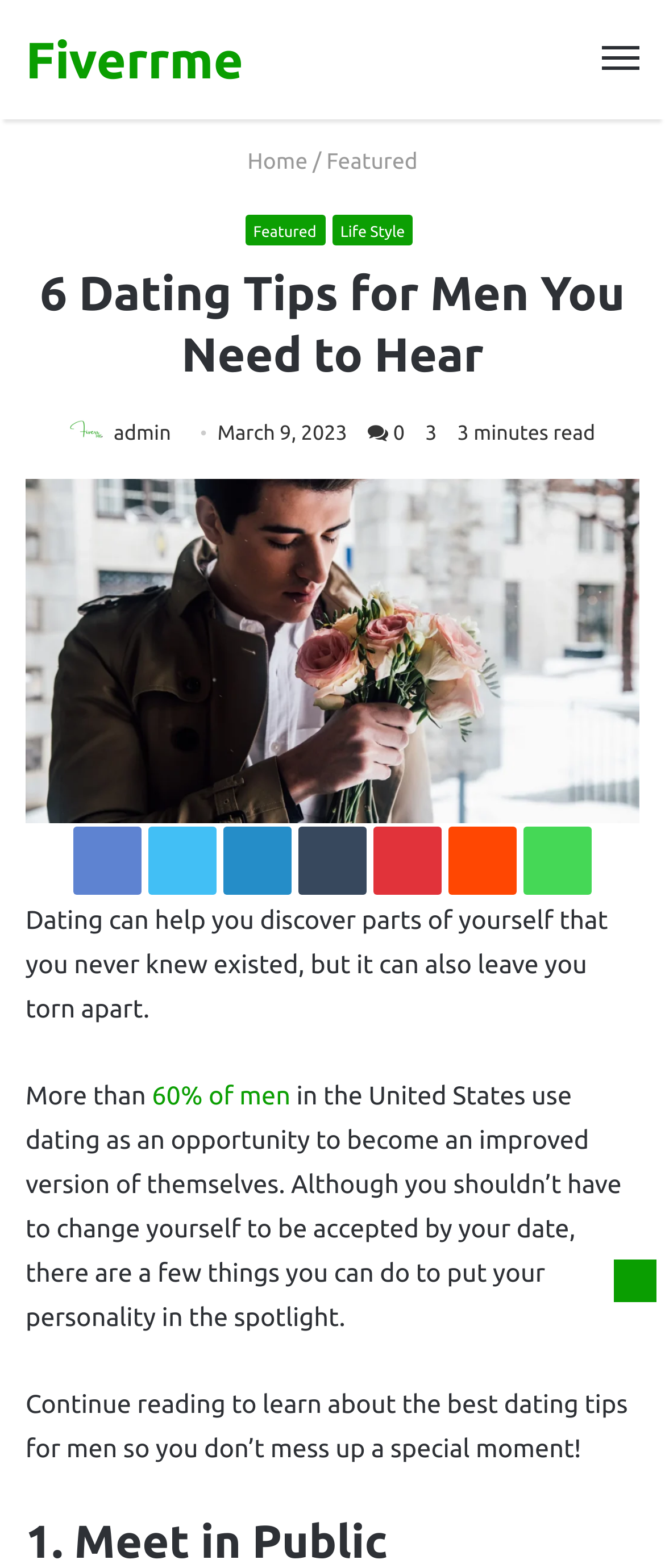What is the author of this article?
Could you give a comprehensive explanation in response to this question?

The author of this article is 'admin' as indicated by the link 'admin' with the photo of the admin above it.